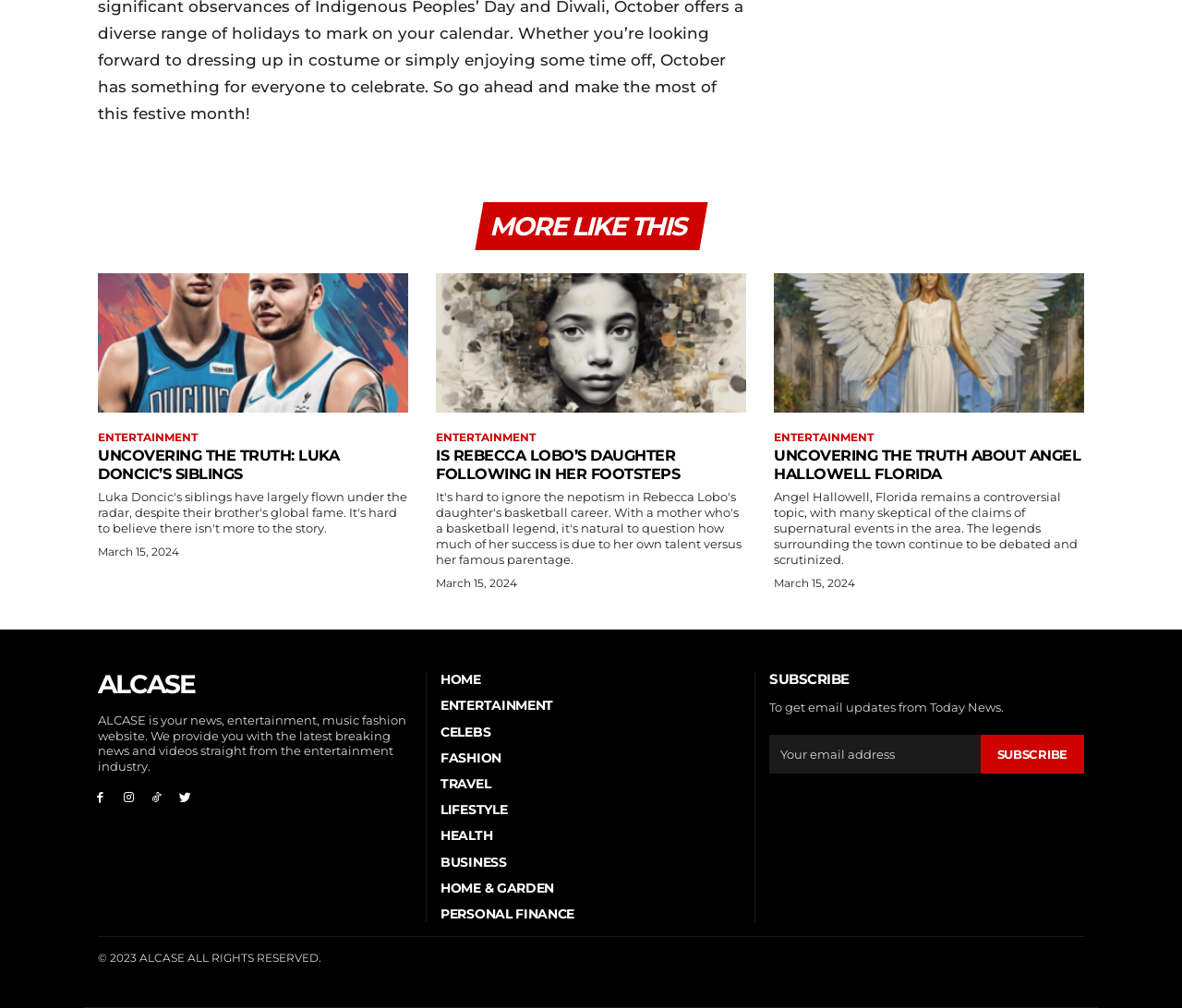Please determine the bounding box coordinates of the element to click on in order to accomplish the following task: "Click on 'Uncovering the Truth: Luka Doncic’s Siblings'". Ensure the coordinates are four float numbers ranging from 0 to 1, i.e., [left, top, right, bottom].

[0.083, 0.271, 0.345, 0.409]